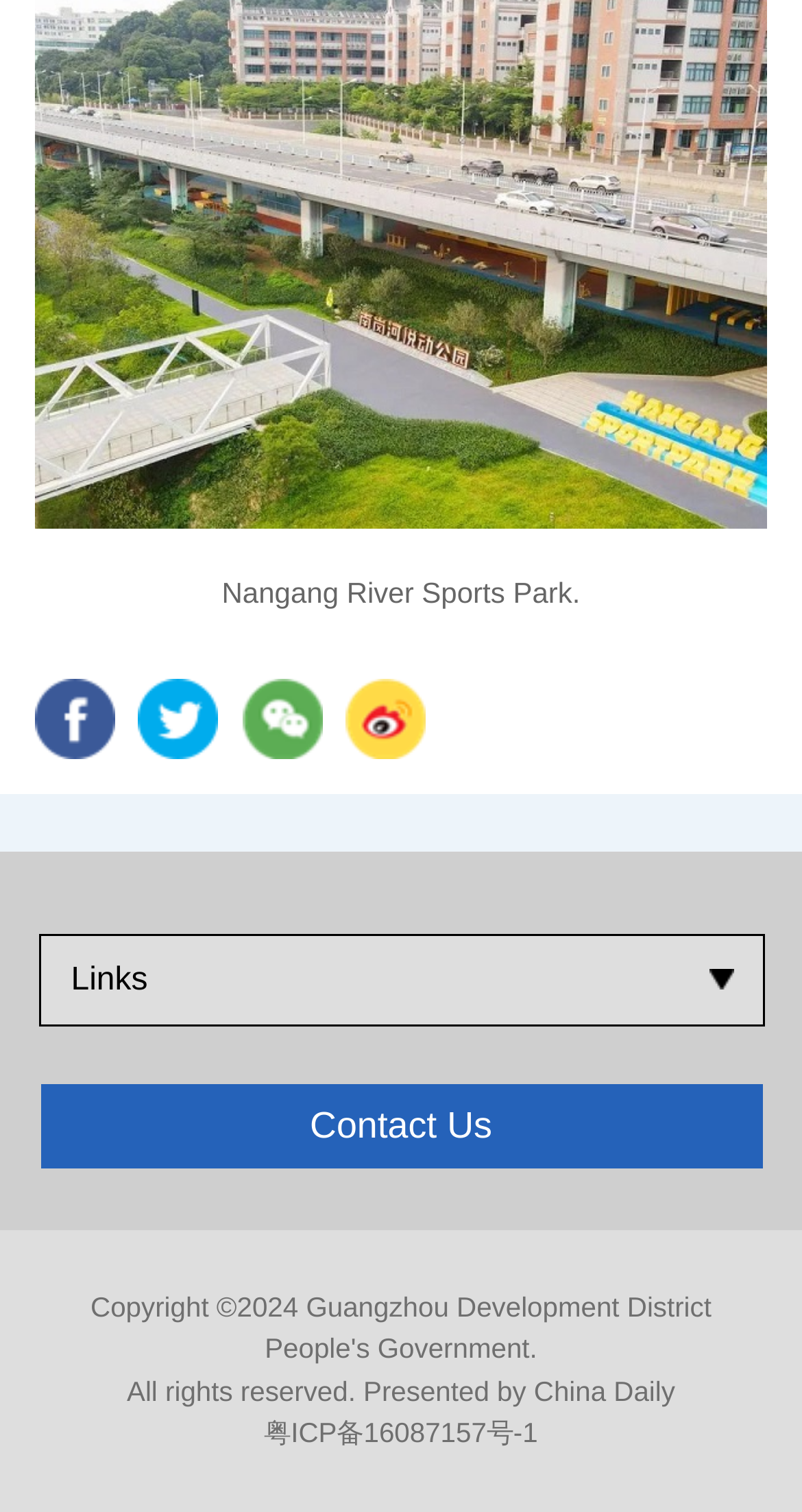What is the name of the sports park?
Please provide a single word or phrase answer based on the image.

Nangang River Sports Park